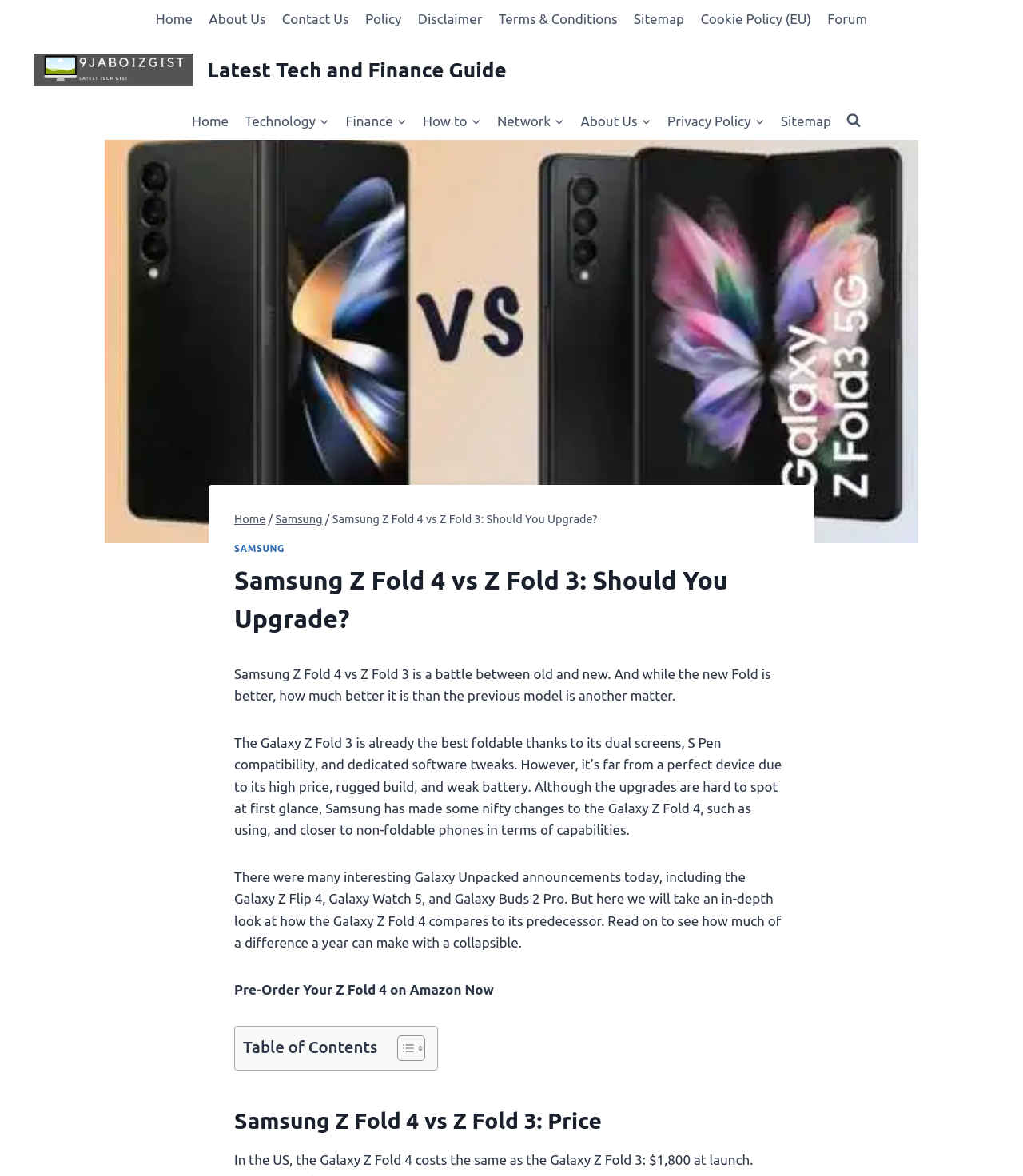Provide the bounding box coordinates of the HTML element described by the text: "Scroll to top". The coordinates should be in the format [left, top, right, bottom] with values between 0 and 1.

[0.945, 0.849, 0.977, 0.876]